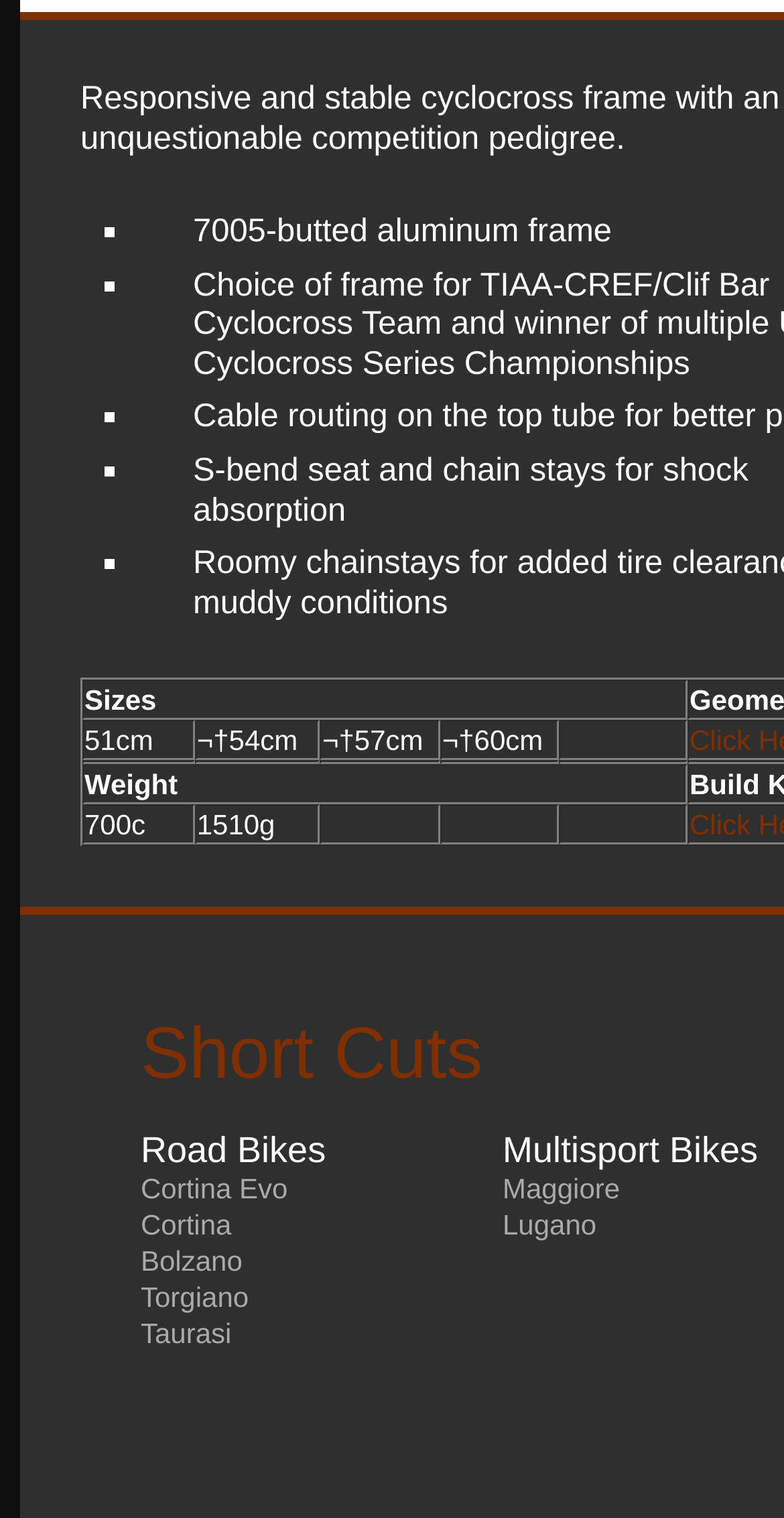Could you provide the bounding box coordinates for the portion of the screen to click to complete this instruction: "Explore Multisport Bikes"?

[0.641, 0.745, 0.967, 0.771]